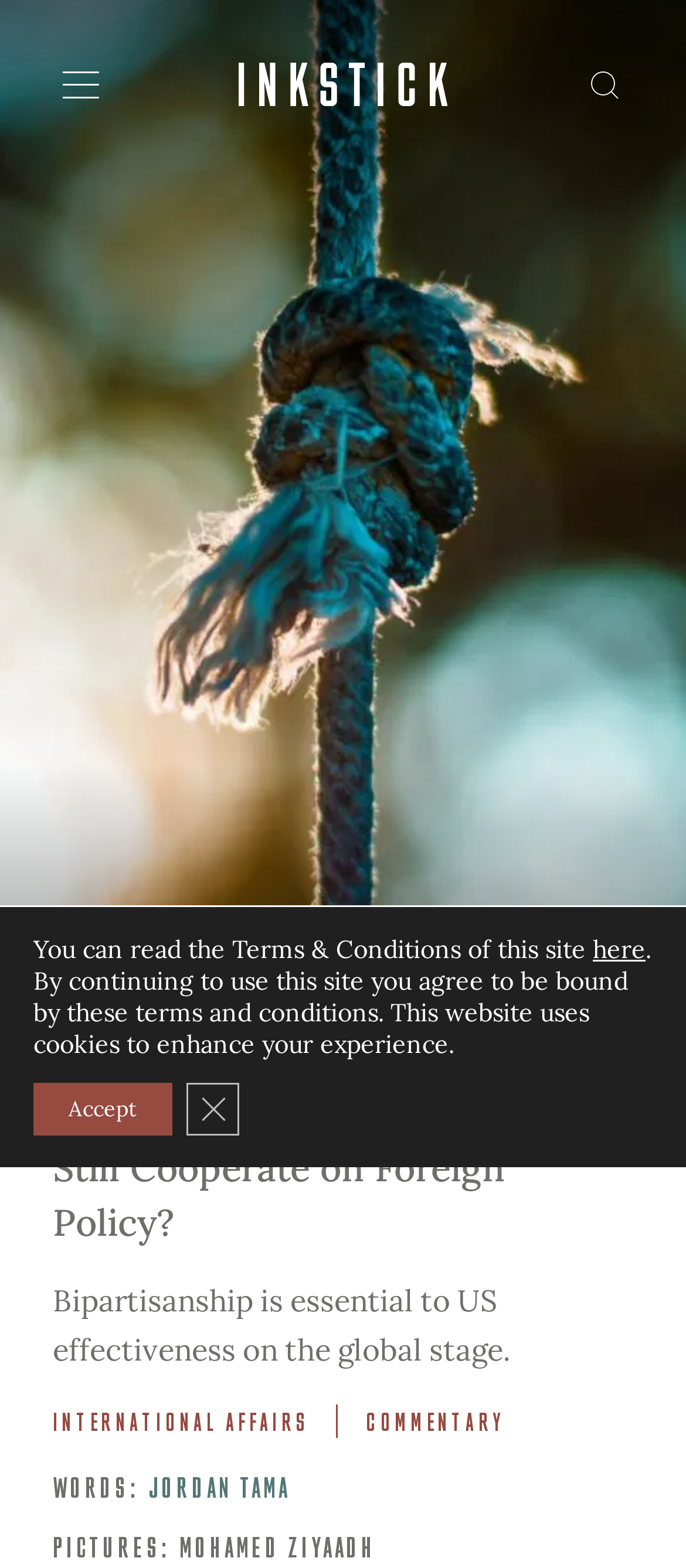Please identify the coordinates of the bounding box that should be clicked to fulfill this instruction: "View international affairs".

[0.077, 0.897, 0.452, 0.917]